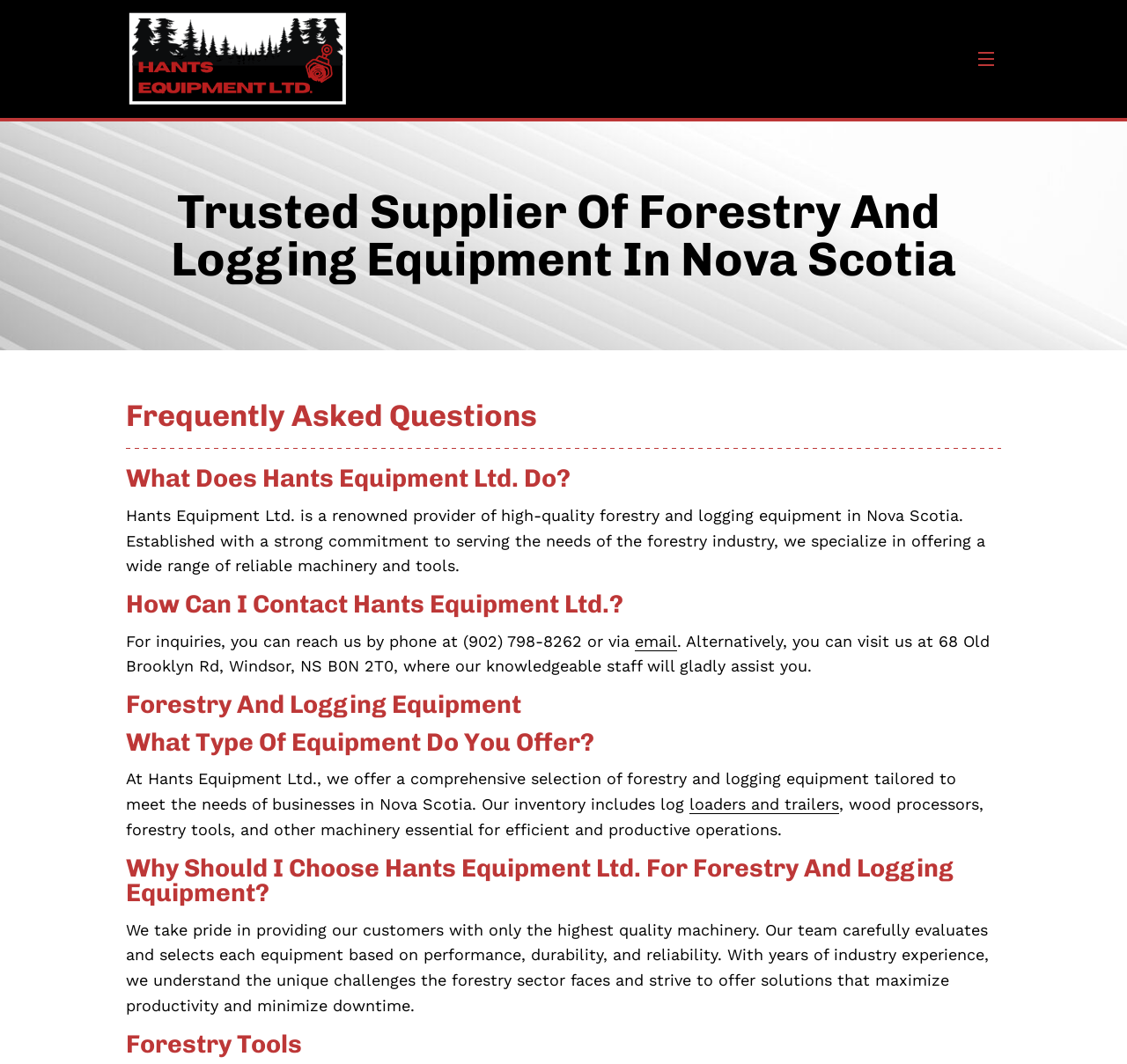Identify the bounding box for the UI element that is described as follows: "email".

[0.563, 0.594, 0.601, 0.612]